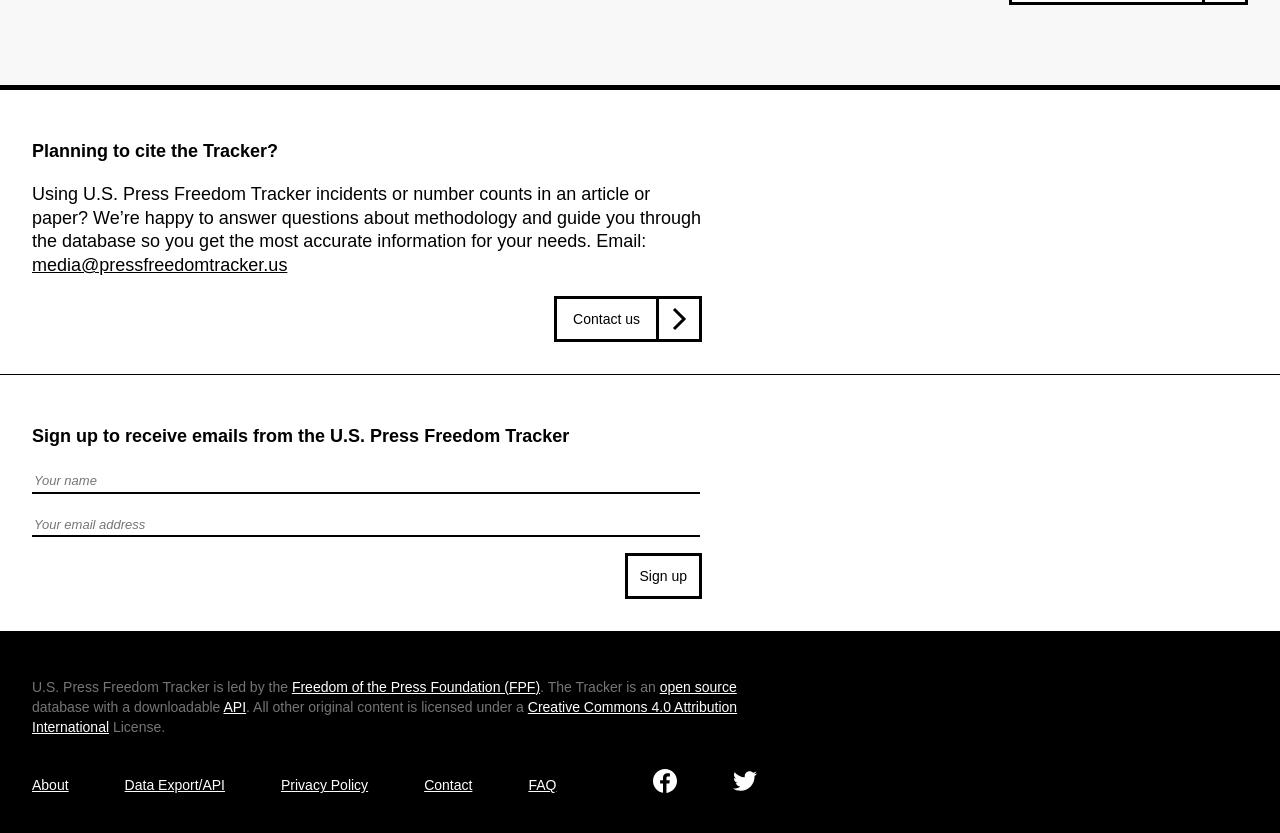What is the name of the organization leading the U.S. Press Freedom Tracker?
By examining the image, provide a one-word or phrase answer.

Freedom of the Press Foundation